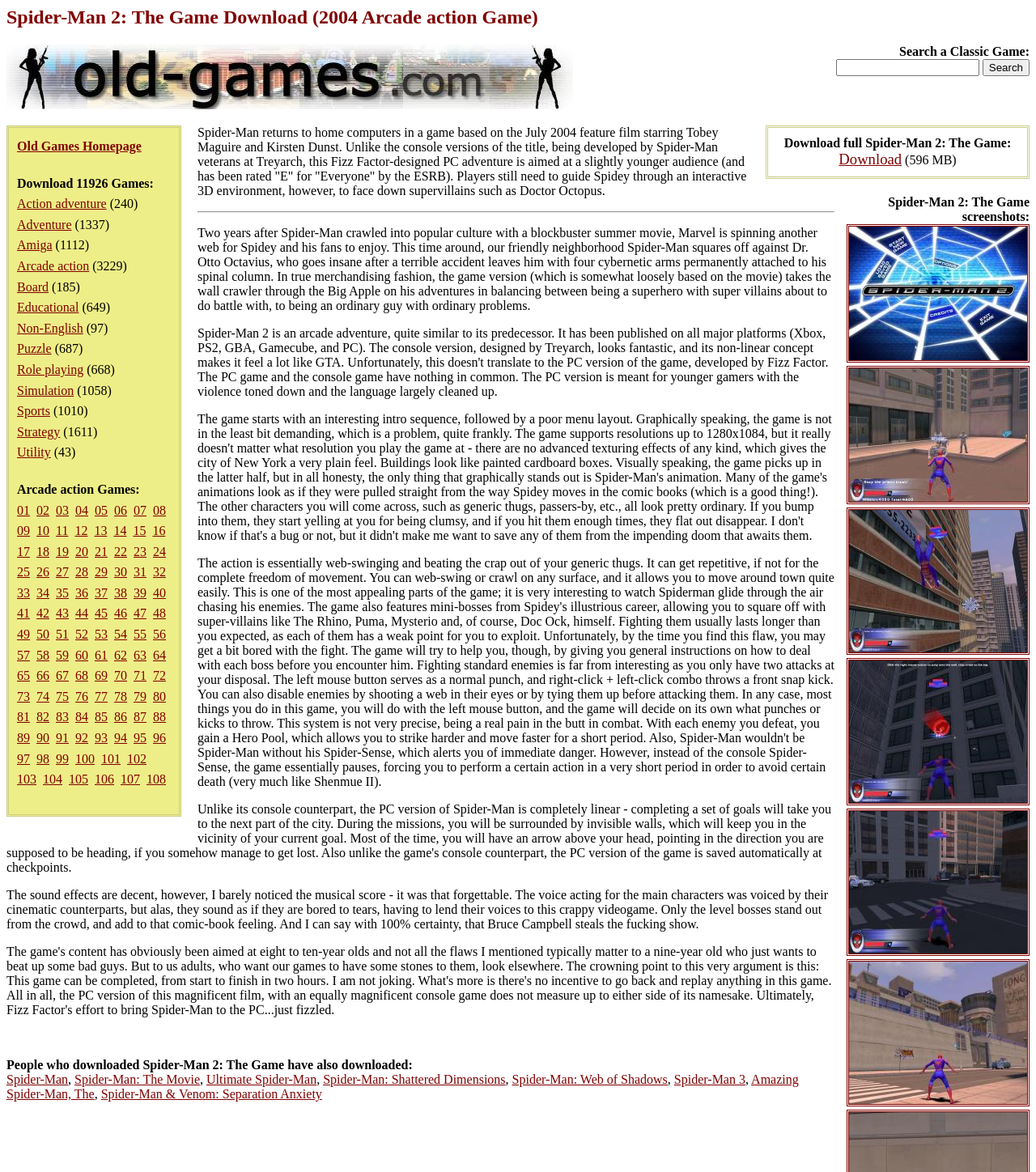Offer a meticulous caption that includes all visible features of the webpage.

This webpage is about downloading classic games, specifically Spider-Man 2: The Game, which is an arcade action game from 2004. At the top, there is a heading with the game's title and a search bar with a "Search" button next to it, allowing users to search for classic games. Below the search bar, there is a link to the "Old Games Homepage".

On the left side of the page, there is a list of game categories, including Action adventure, Adventure, Amiga, Arcade action, Board, Educational, Non-English, Puzzle, Role playing, Simulation, Sports, Strategy, and Utility. Each category has a number in parentheses, indicating the number of games available in that category.

Below the game categories, there is a section titled "Arcade action Games" with a list of numbered links, ranging from "01" to "34", which likely represent pages of game downloads. Each link is separated by a non-breaking space character.

The overall layout of the page is simple and organized, with clear headings and concise text. The search bar and game categories are prominently displayed, making it easy for users to find and download classic games.